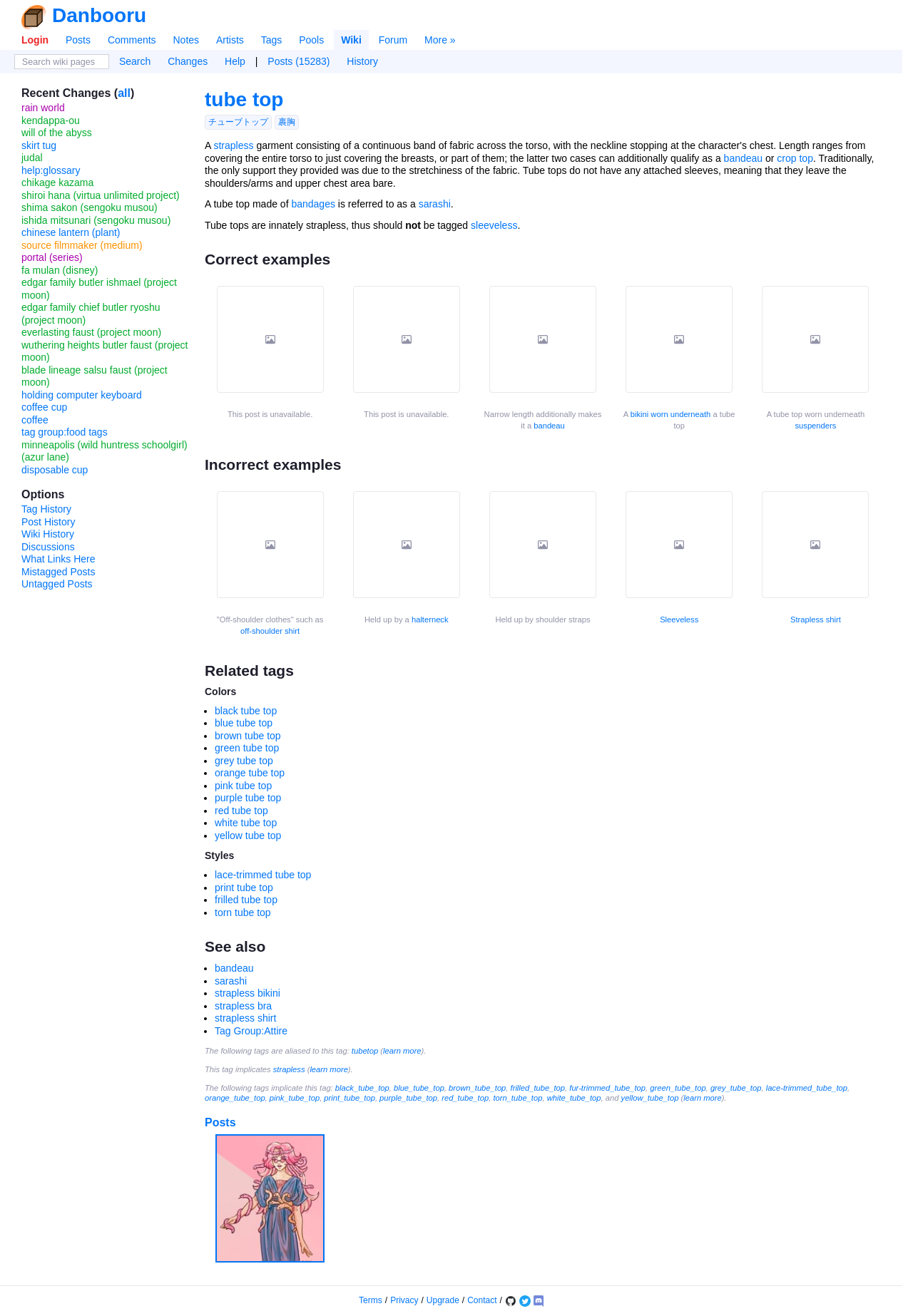Locate the bounding box coordinates of the element that needs to be clicked to carry out the instruction: "Go to tube top wiki page". The coordinates should be given as four float numbers ranging from 0 to 1, i.e., [left, top, right, bottom].

[0.224, 0.067, 0.31, 0.084]